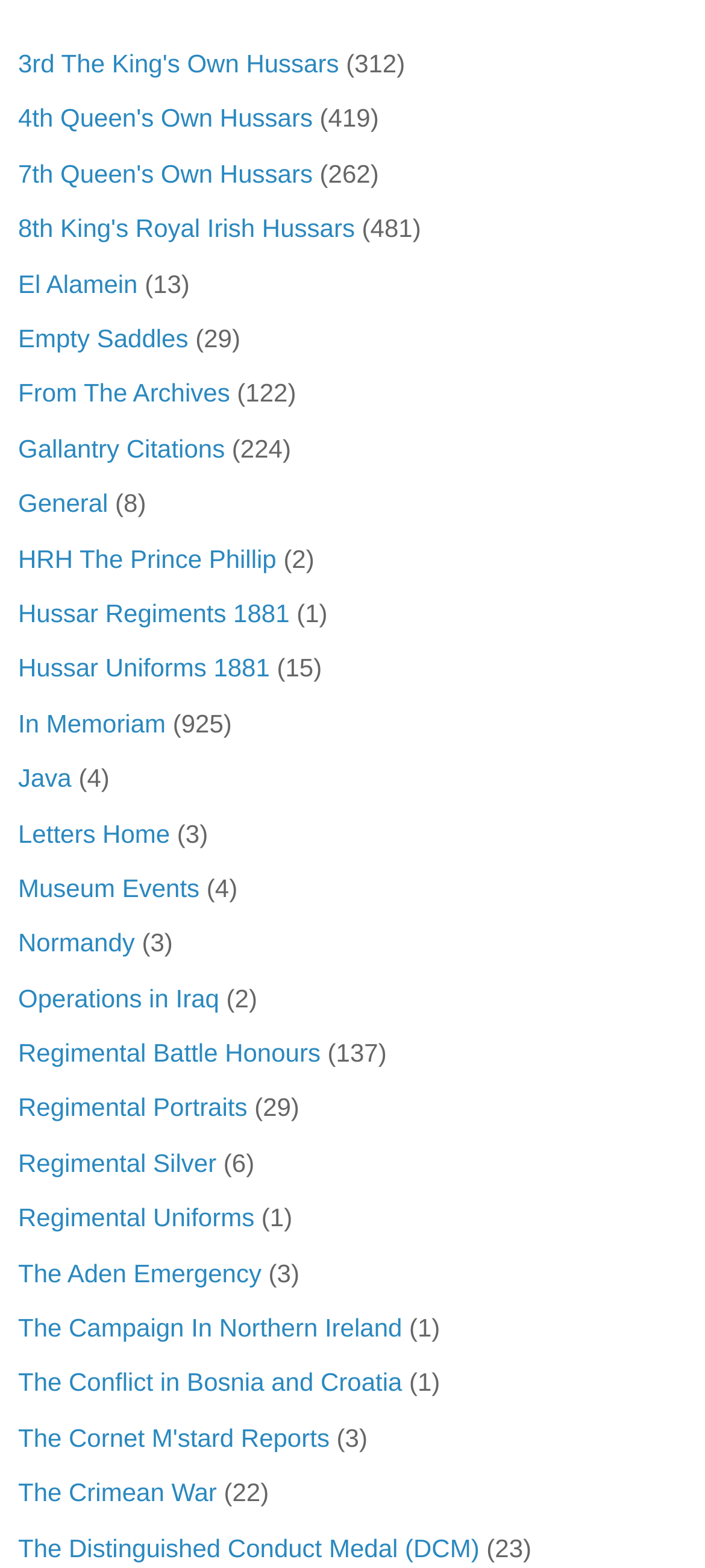Please identify the bounding box coordinates of the element that needs to be clicked to execute the following command: "Read about the Regimental Battle Honours". Provide the bounding box using four float numbers between 0 and 1, formatted as [left, top, right, bottom].

[0.026, 0.662, 0.455, 0.681]